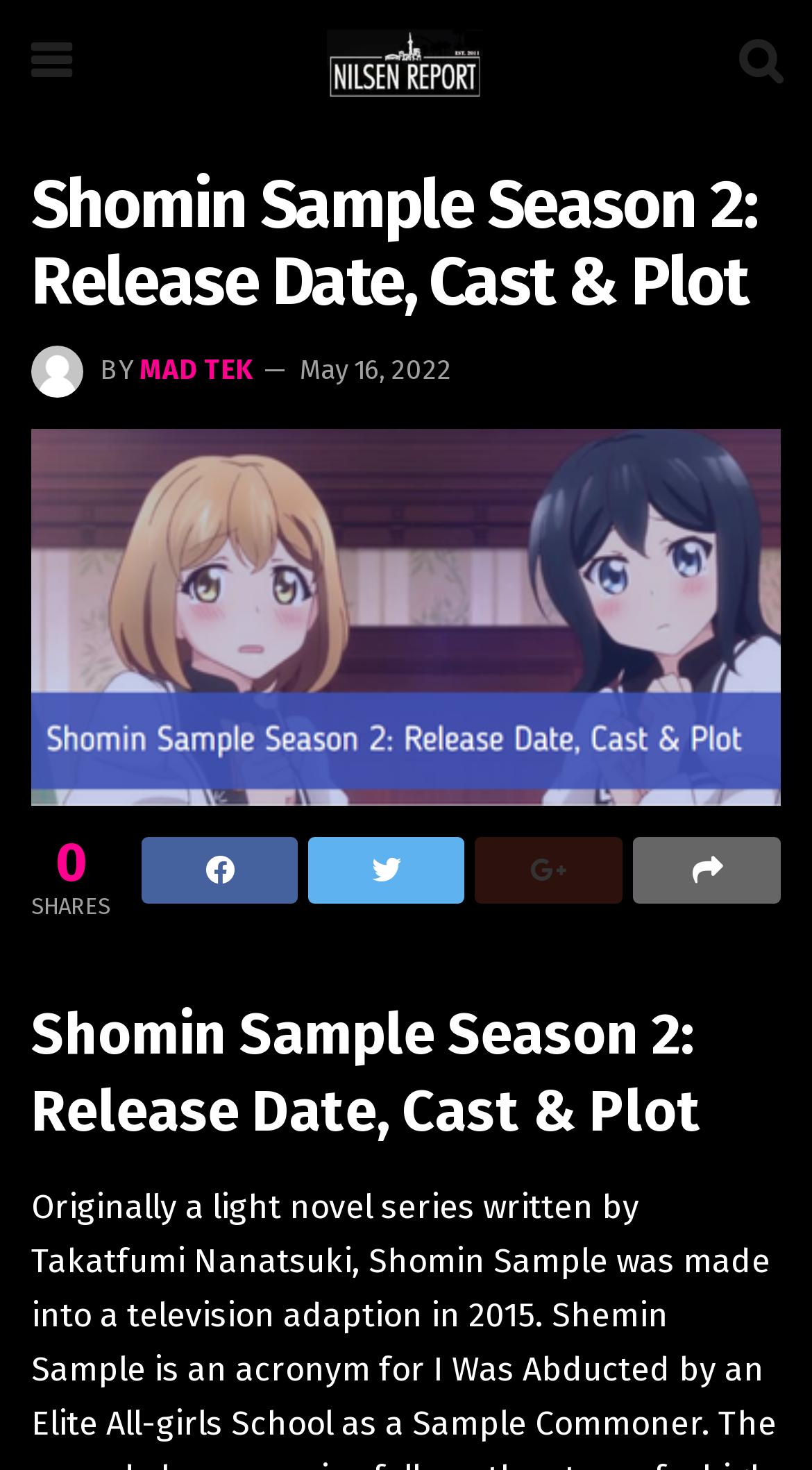What is the topic of the article?
Please provide a comprehensive answer based on the visual information in the image.

I found the answer by looking at the link element with the text 'Shomin Sample Season 2' and the image with the same text, which suggests that it is the topic of the article.